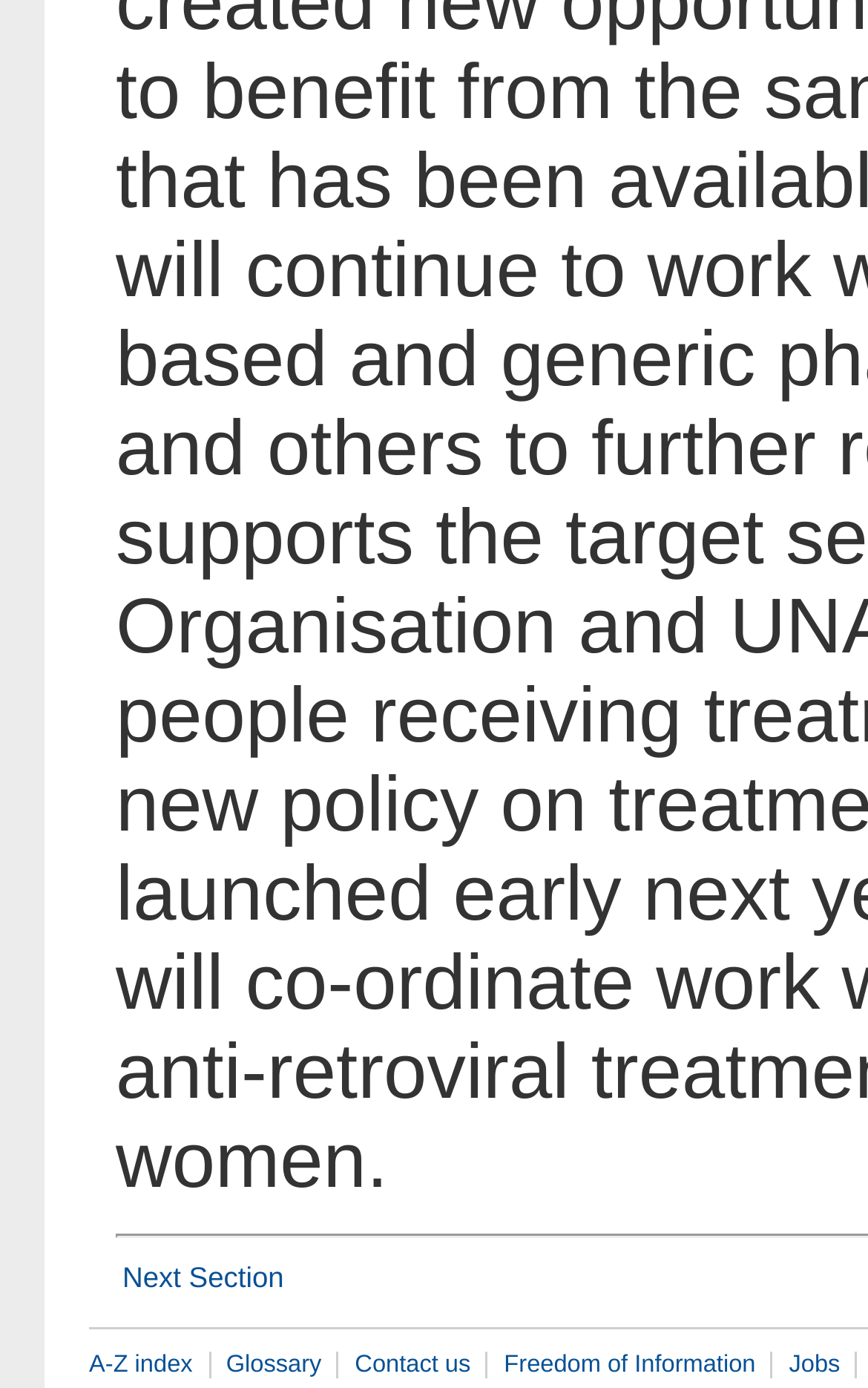Predict the bounding box coordinates for the UI element described as: "Freedom of Information". The coordinates should be four float numbers between 0 and 1, presented as [left, top, right, bottom].

[0.563, 0.973, 0.888, 0.992]